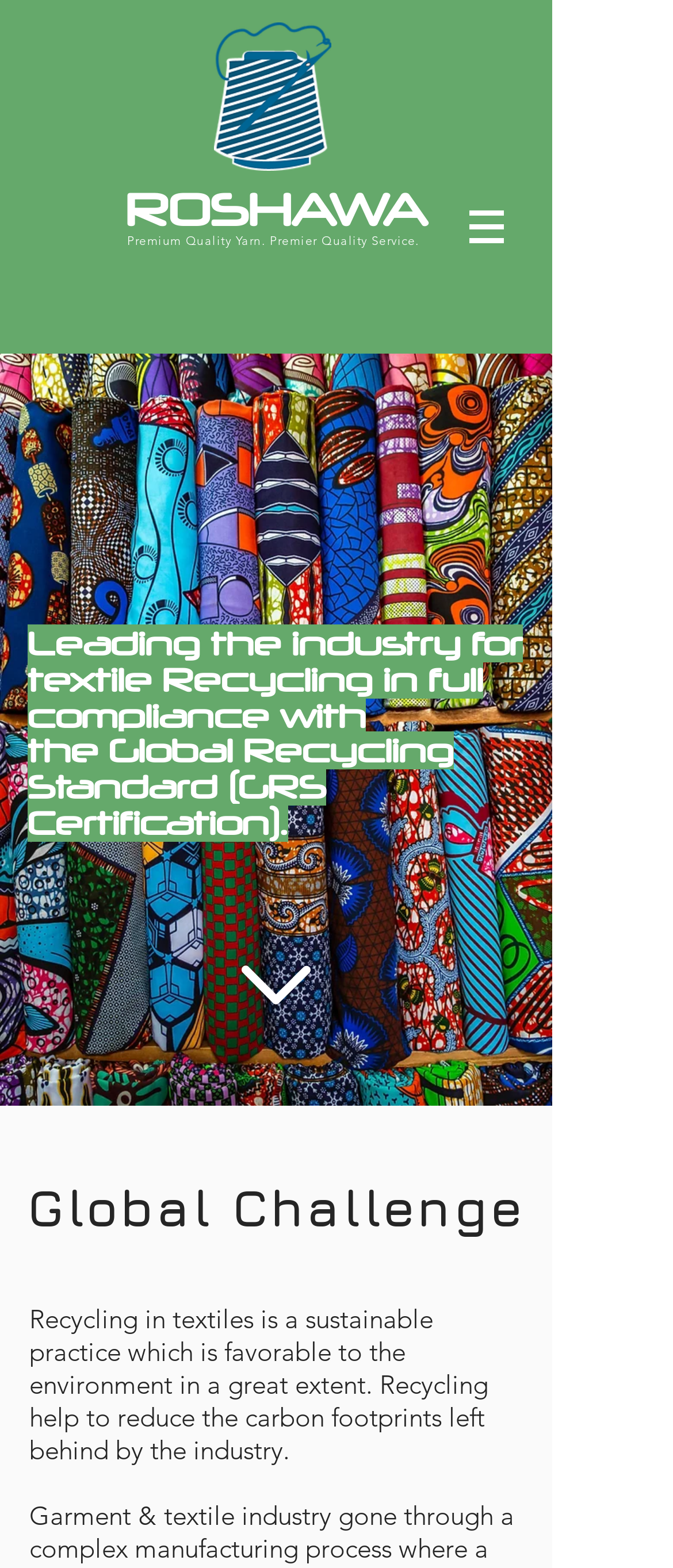Answer the question using only a single word or phrase: 
What is the topic of the image?

African-Textiles